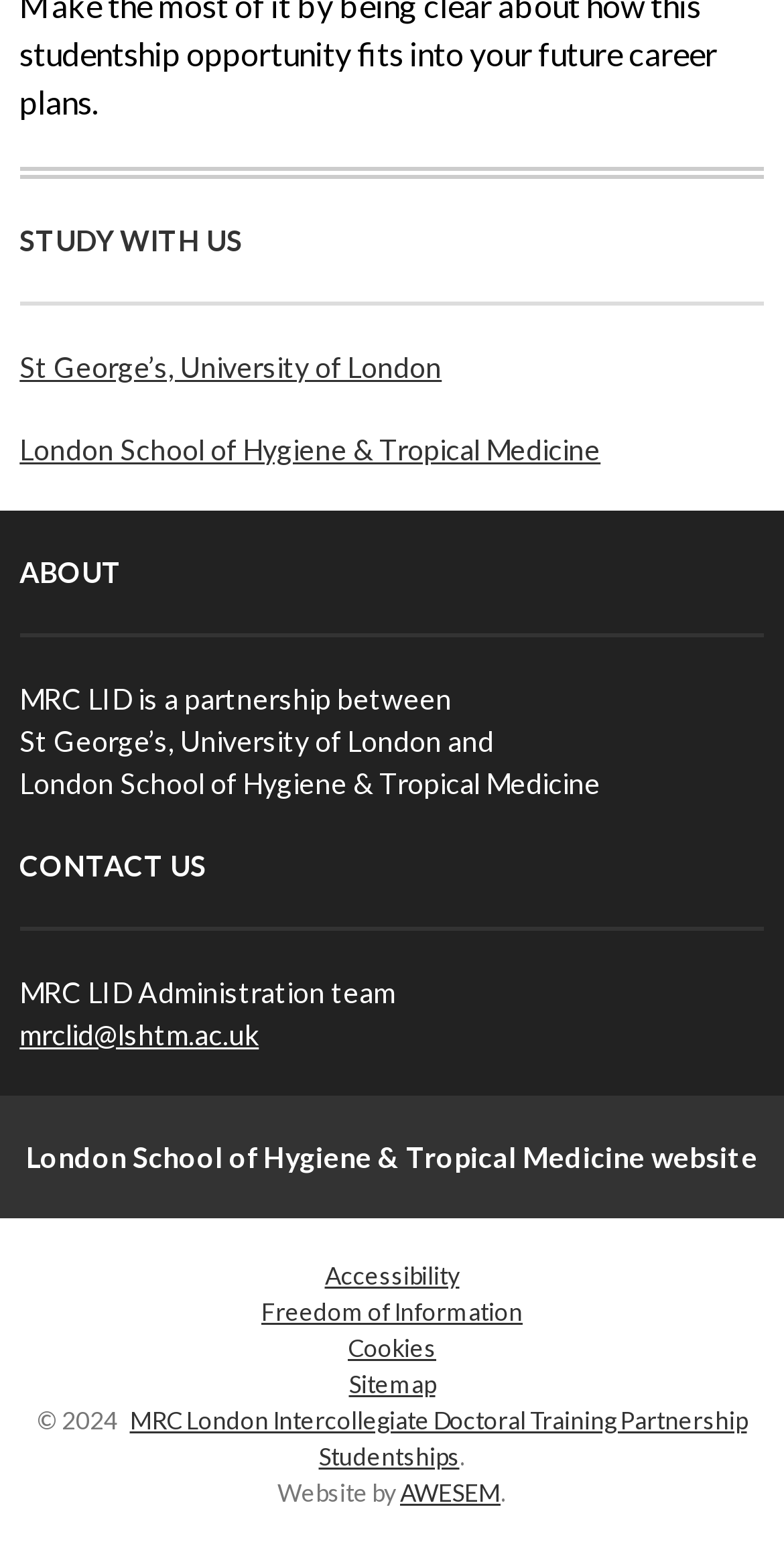Please identify the bounding box coordinates of the area I need to click to accomplish the following instruction: "Check 'Accessibility'".

[0.414, 0.812, 0.586, 0.831]